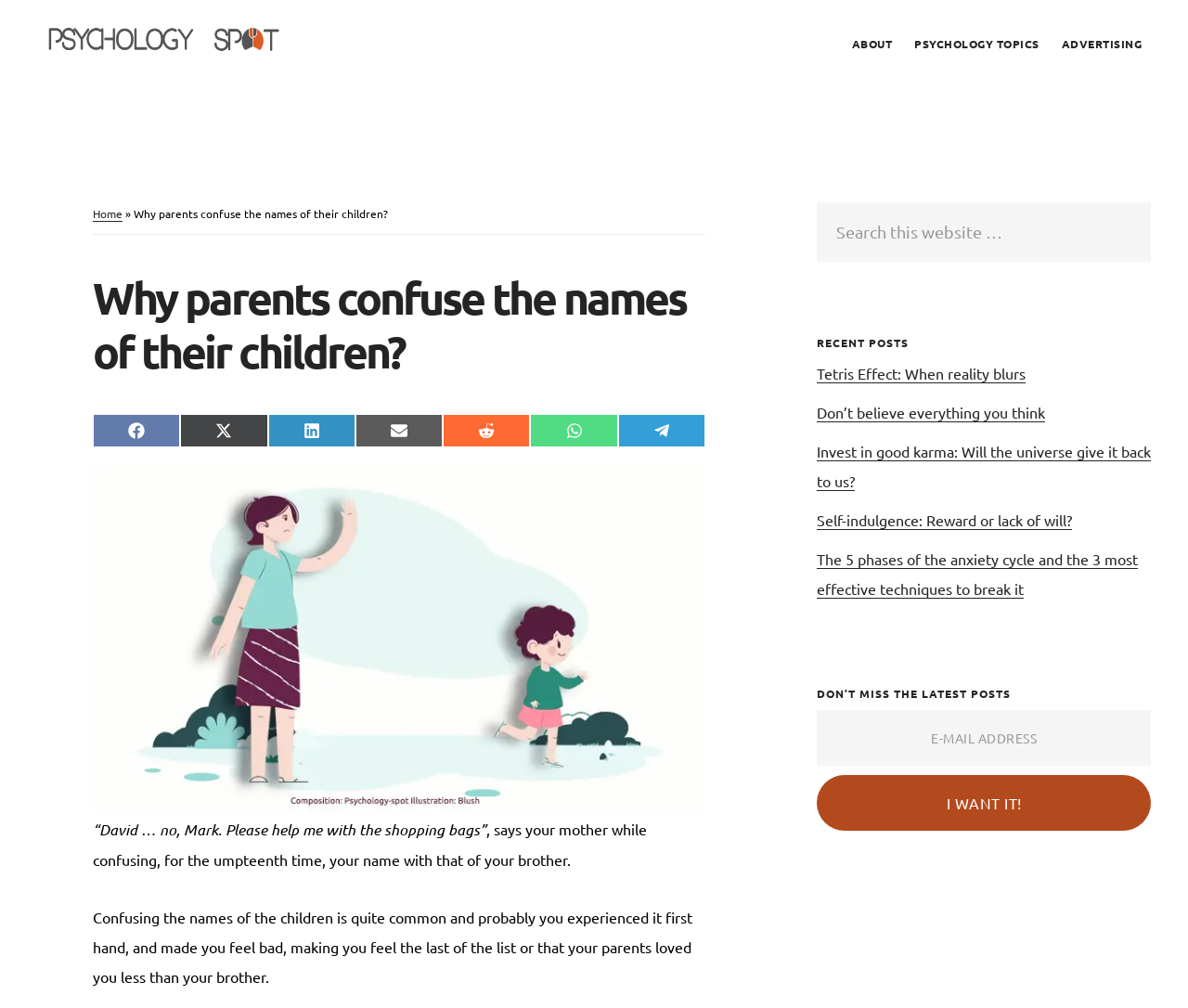From the given element description: "About", find the bounding box for the UI element. Provide the coordinates as four float numbers between 0 and 1, in the order [left, top, right, bottom].

[0.709, 0.029, 0.759, 0.058]